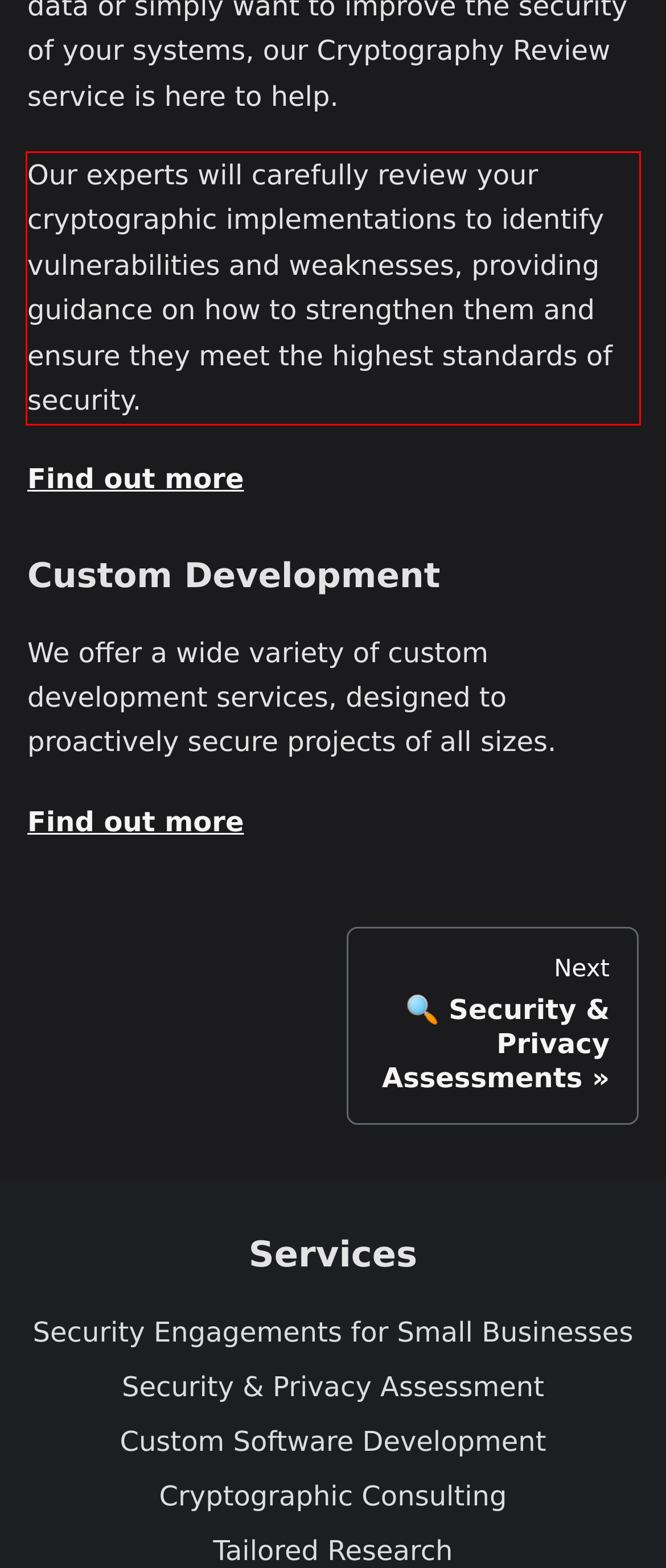Review the screenshot of the webpage and recognize the text inside the red rectangle bounding box. Provide the extracted text content.

Our experts will carefully review your cryptographic implementations to identify vulnerabilities and weaknesses, providing guidance on how to strengthen them and ensure they meet the highest standards of security.